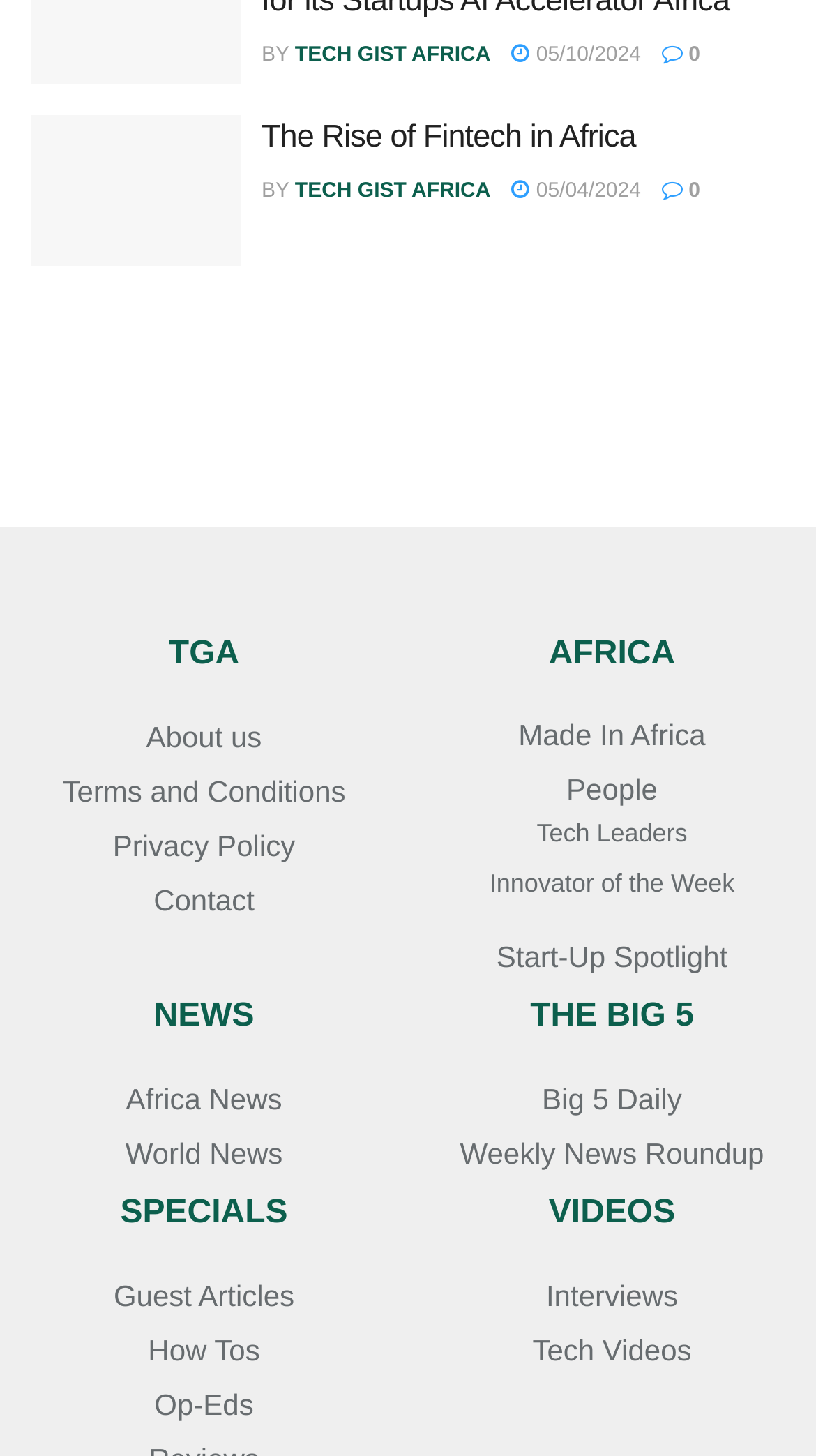Could you determine the bounding box coordinates of the clickable element to complete the instruction: "check Made In Africa news"? Provide the coordinates as four float numbers between 0 and 1, i.e., [left, top, right, bottom].

[0.635, 0.494, 0.865, 0.517]